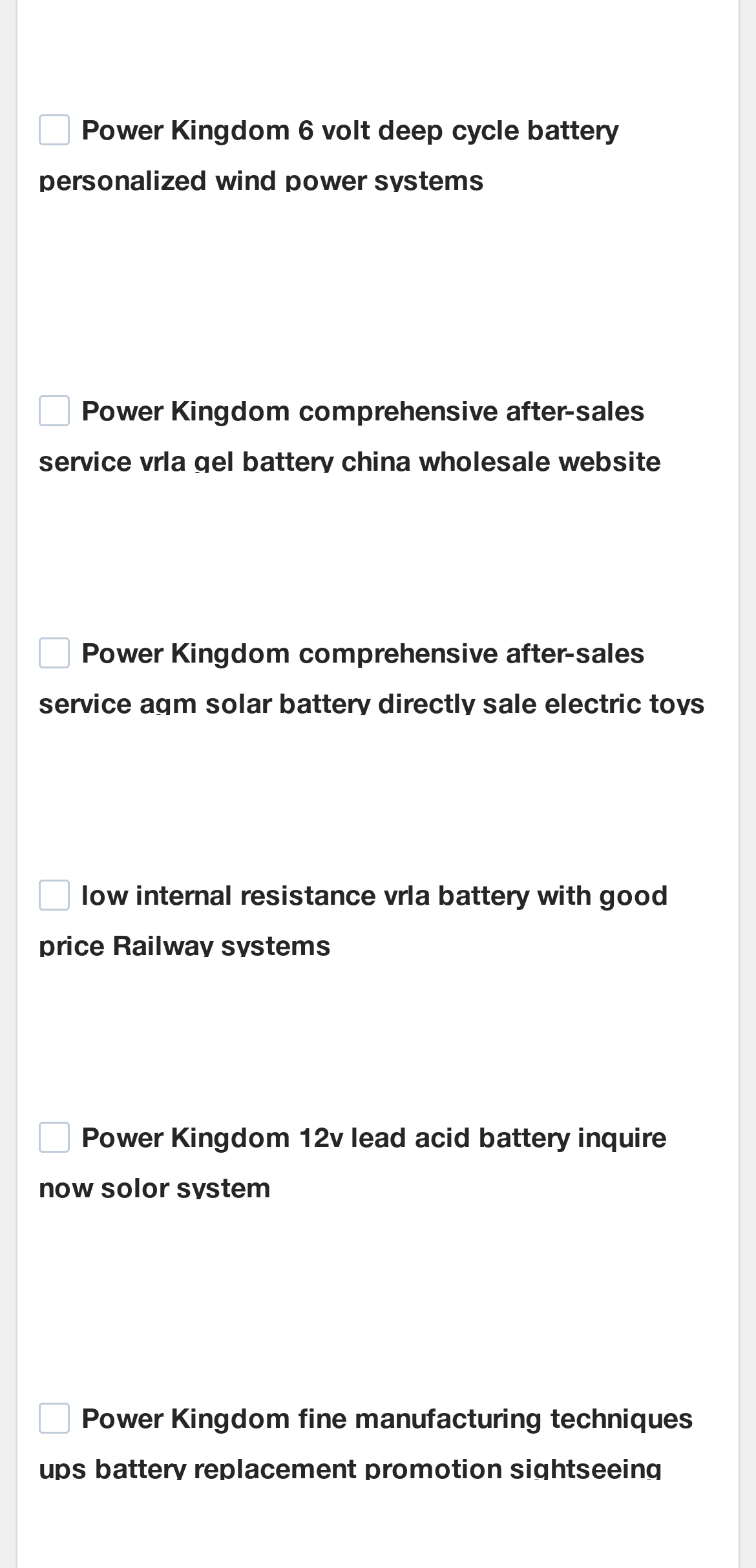Pinpoint the bounding box coordinates of the element you need to click to execute the following instruction: "Click the link to Power Kingdom 6 volt deep cycle battery". The bounding box should be represented by four float numbers between 0 and 1, in the format [left, top, right, bottom].

[0.051, 0.006, 0.949, 0.055]